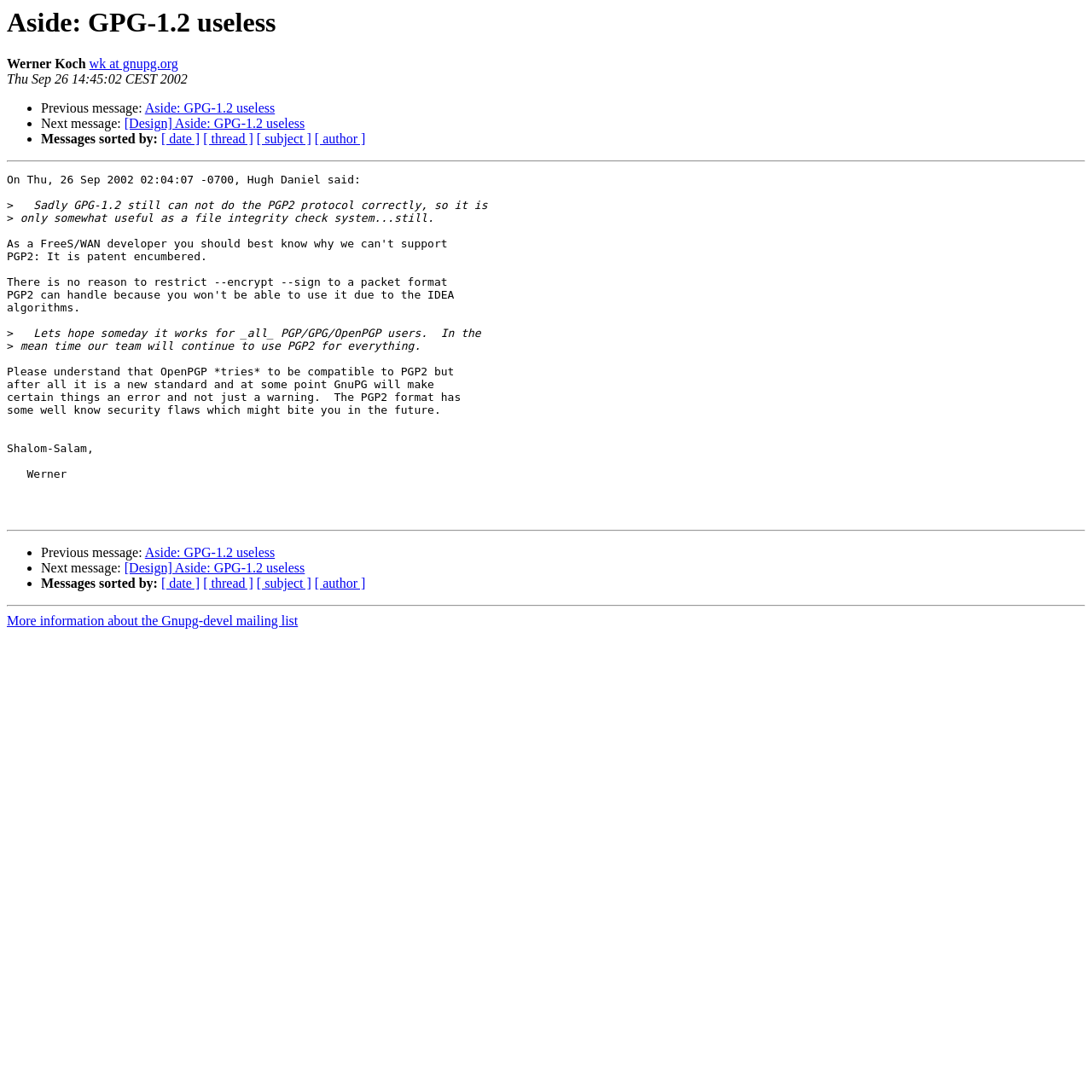Please identify the bounding box coordinates of the element I should click to complete this instruction: 'Find out more about Hatch'. The coordinates should be given as four float numbers between 0 and 1, like this: [left, top, right, bottom].

None